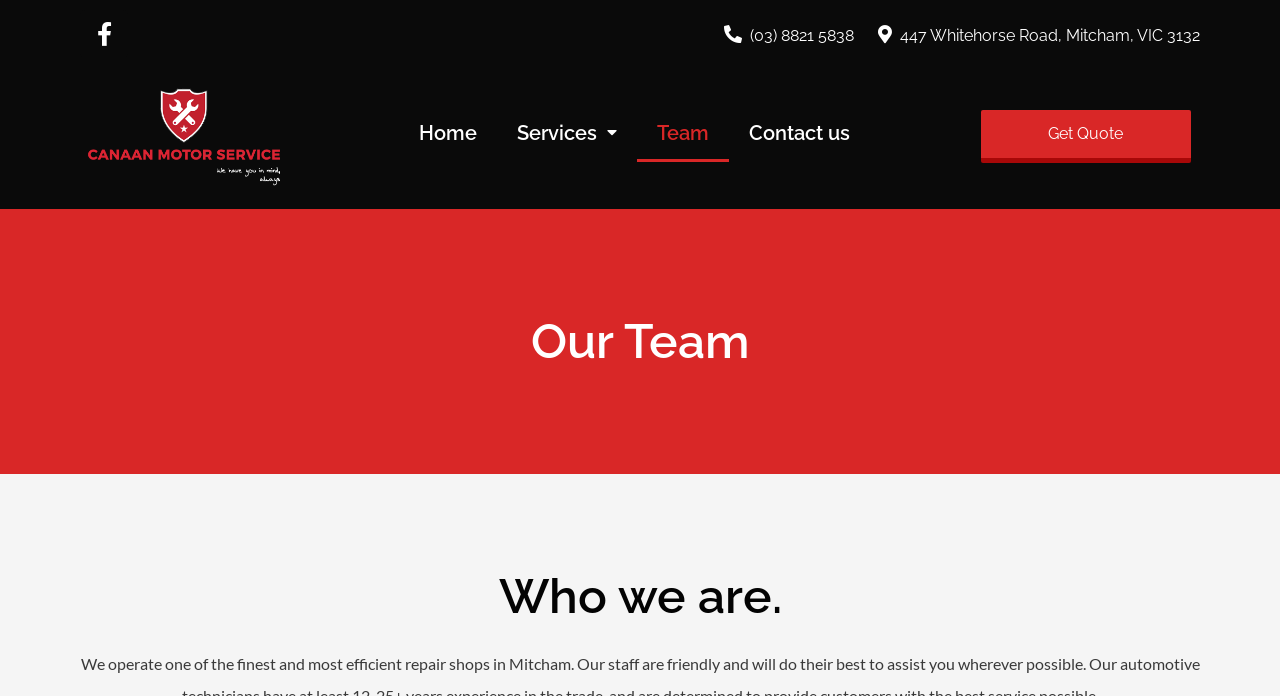What is the title of the section below the navigation links?
Please respond to the question with a detailed and well-explained answer.

I found the title of the section by looking at the headings on the page, and one of them is labeled as 'Our Team', which is a typical title for a section about a company's team members.